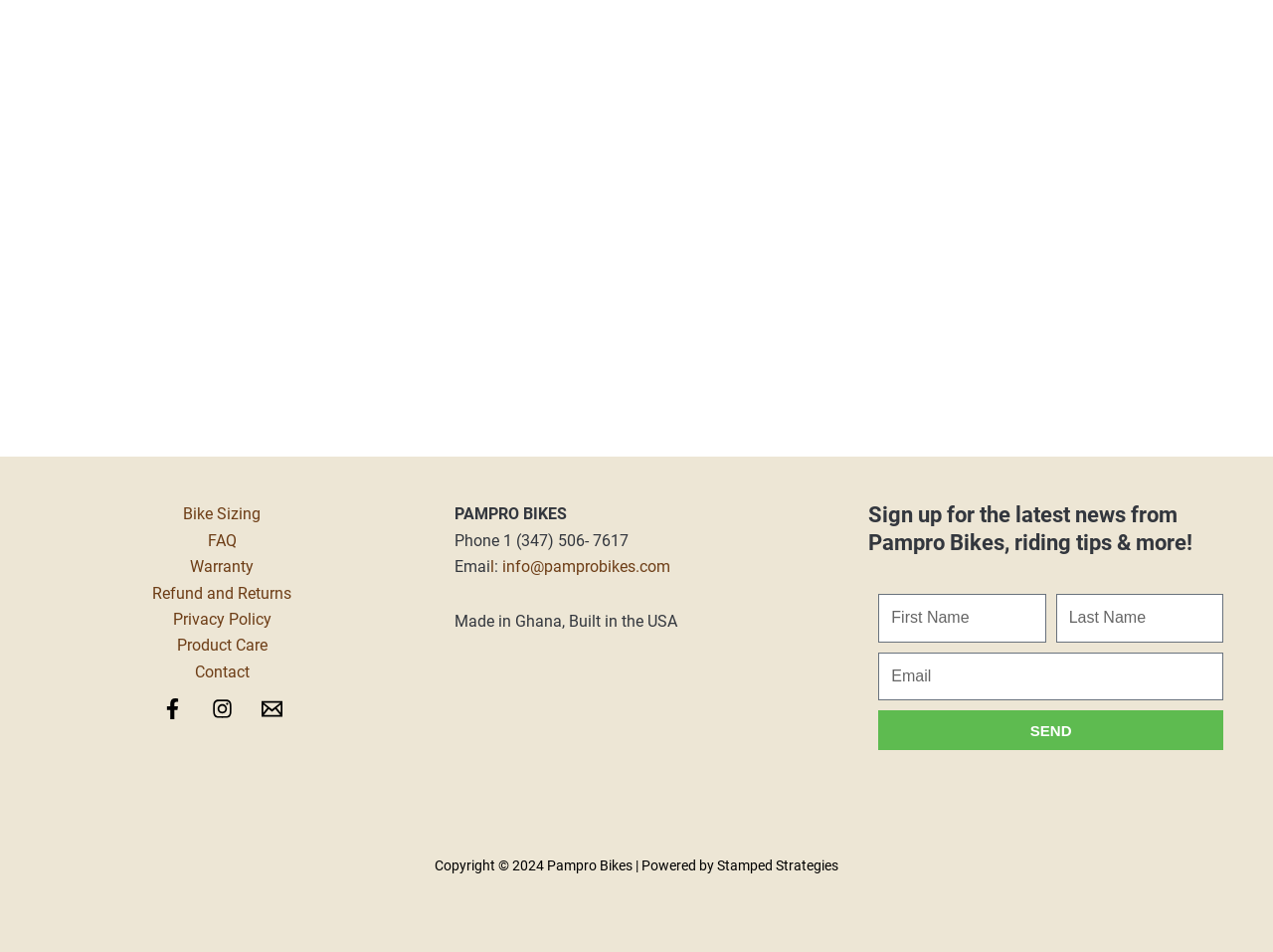Find and indicate the bounding box coordinates of the region you should select to follow the given instruction: "Enter Email address".

[0.69, 0.685, 0.961, 0.736]